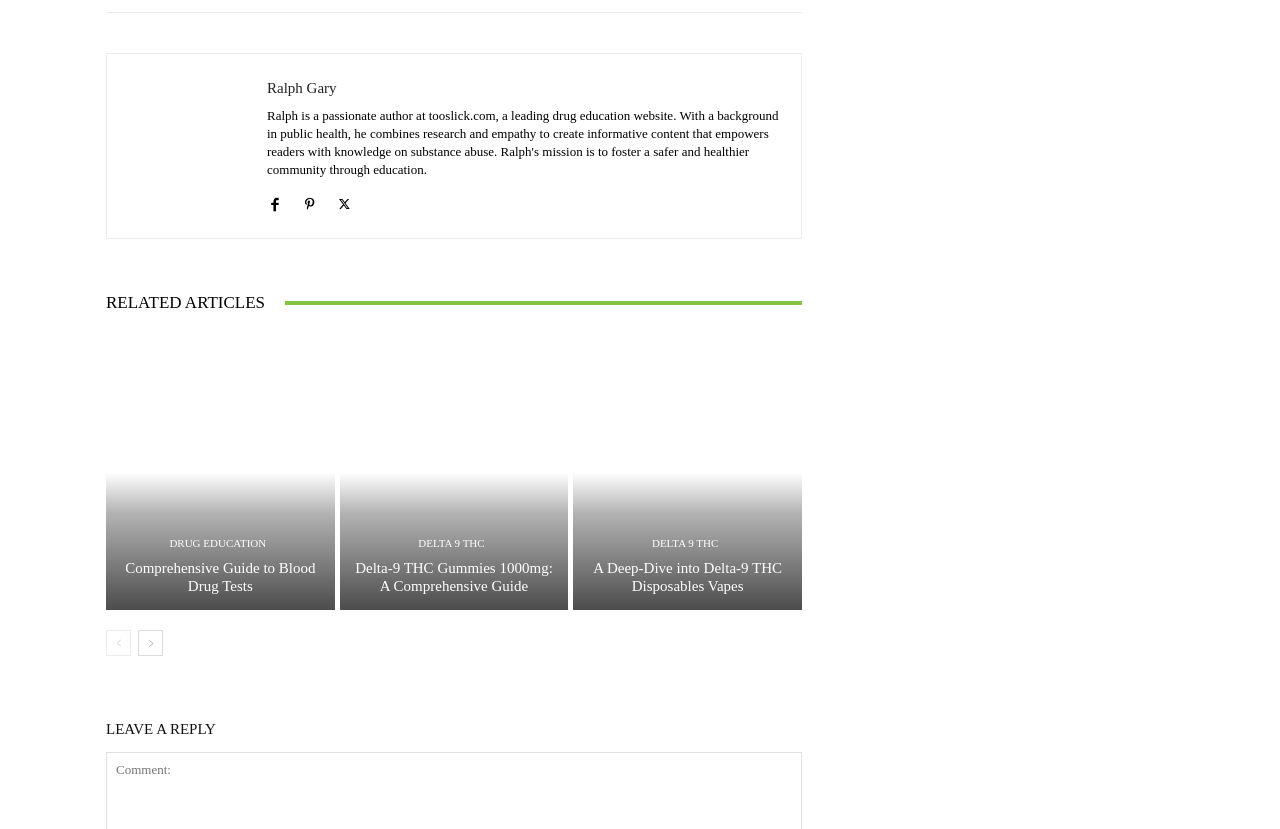Please locate the clickable area by providing the bounding box coordinates to follow this instruction: "Go to the next page".

[0.108, 0.76, 0.127, 0.791]